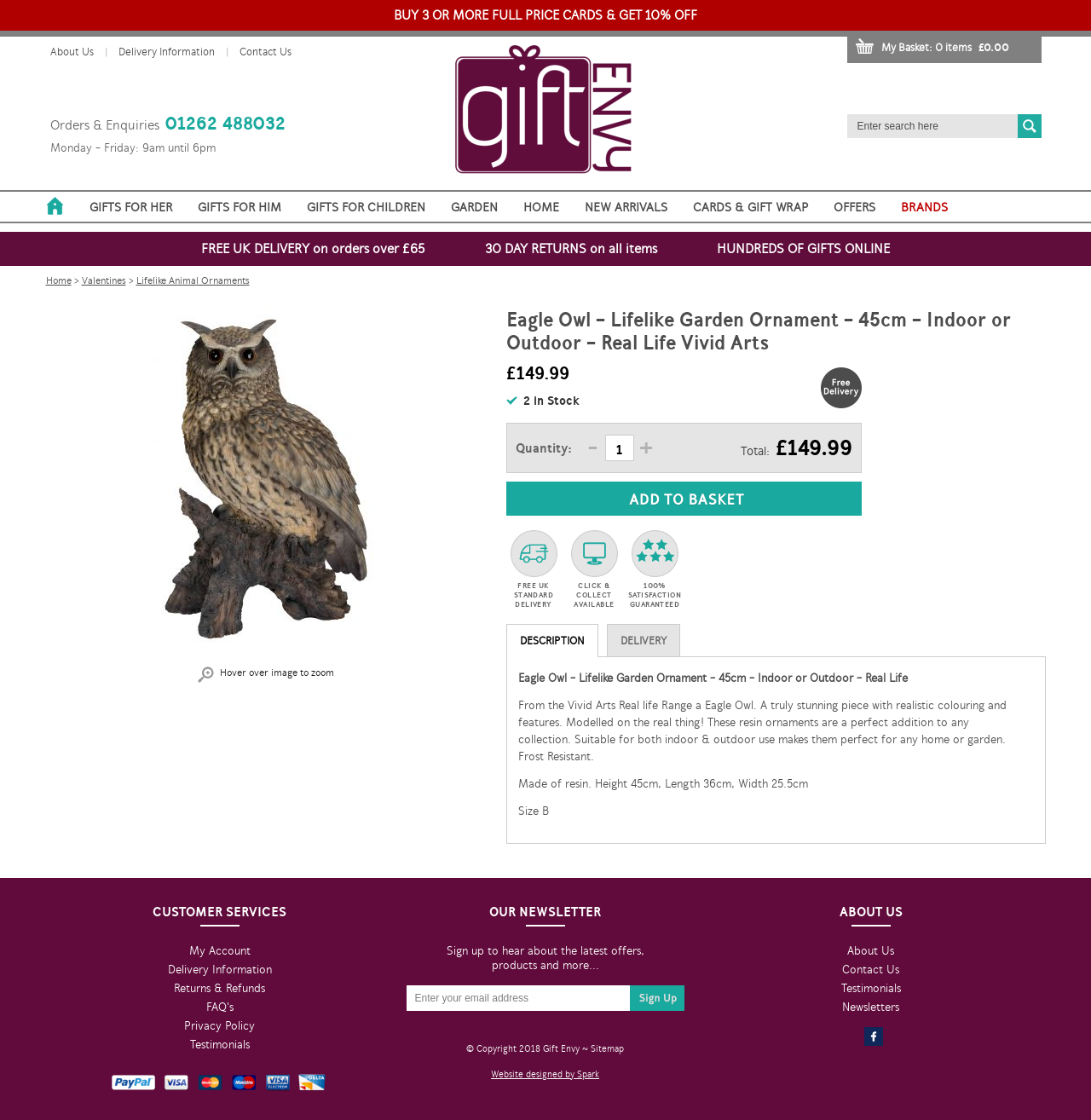Please find the bounding box coordinates of the element that you should click to achieve the following instruction: "Contact us". The coordinates should be presented as four float numbers between 0 and 1: [left, top, right, bottom].

[0.219, 0.04, 0.267, 0.052]